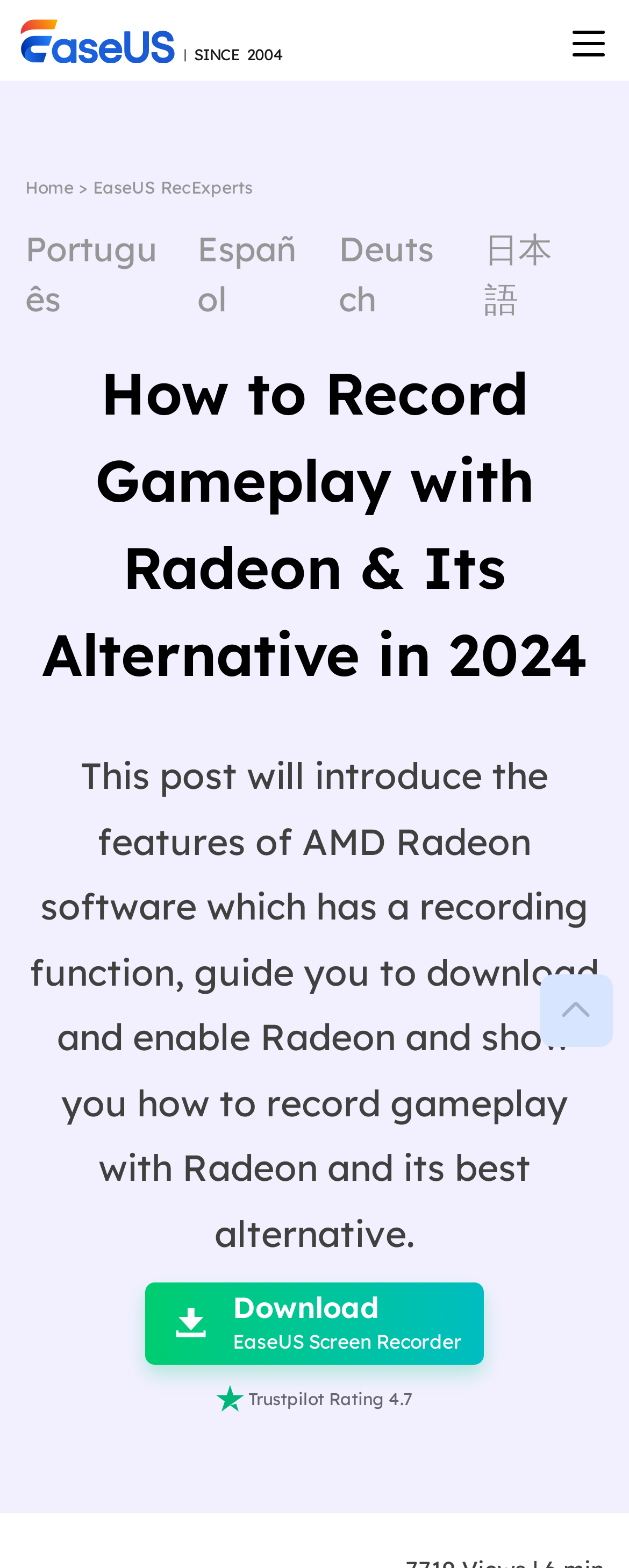What is the name of the software being discussed on this webpage?
Identify the answer in the screenshot and reply with a single word or phrase.

AMD Radeon software